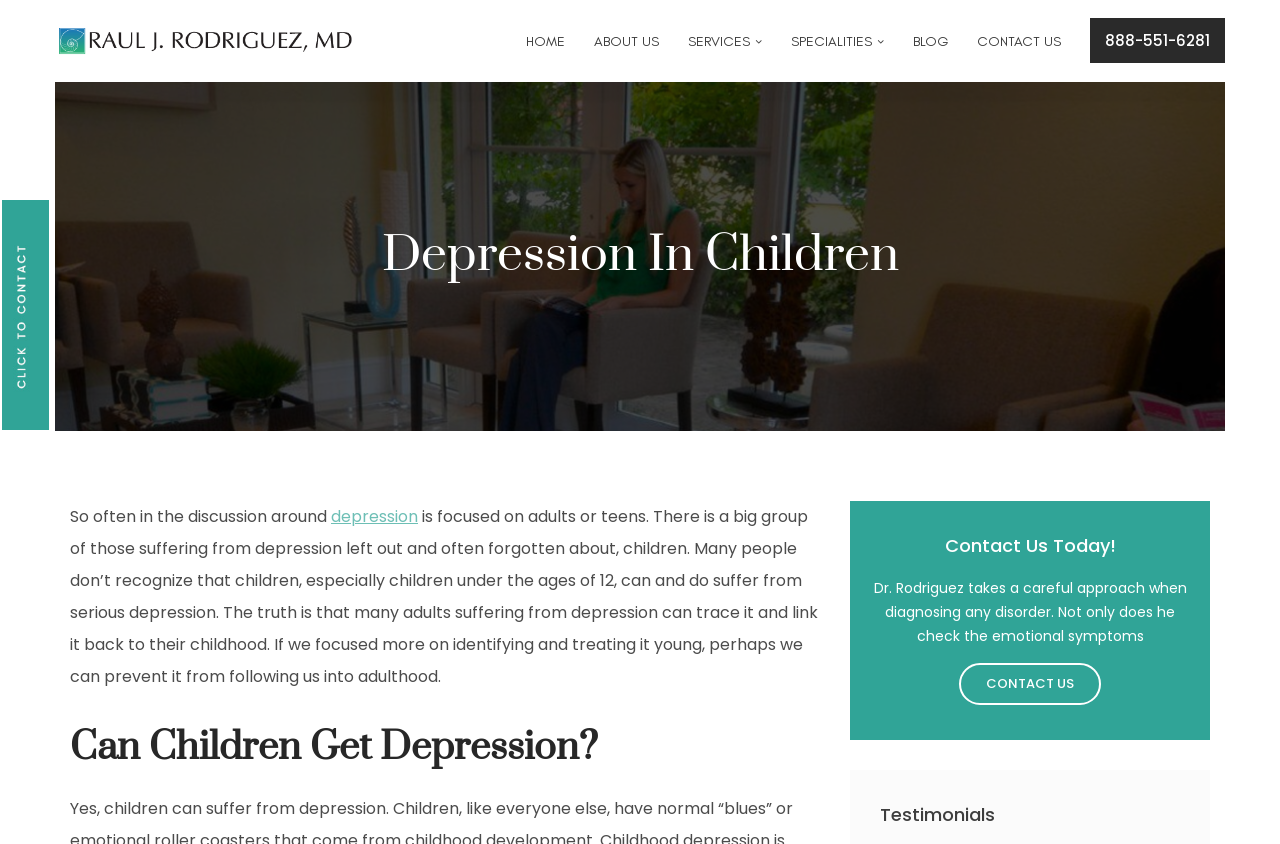What is the age group of children that can suffer from serious depression?
Answer the question using a single word or phrase, according to the image.

Under 12